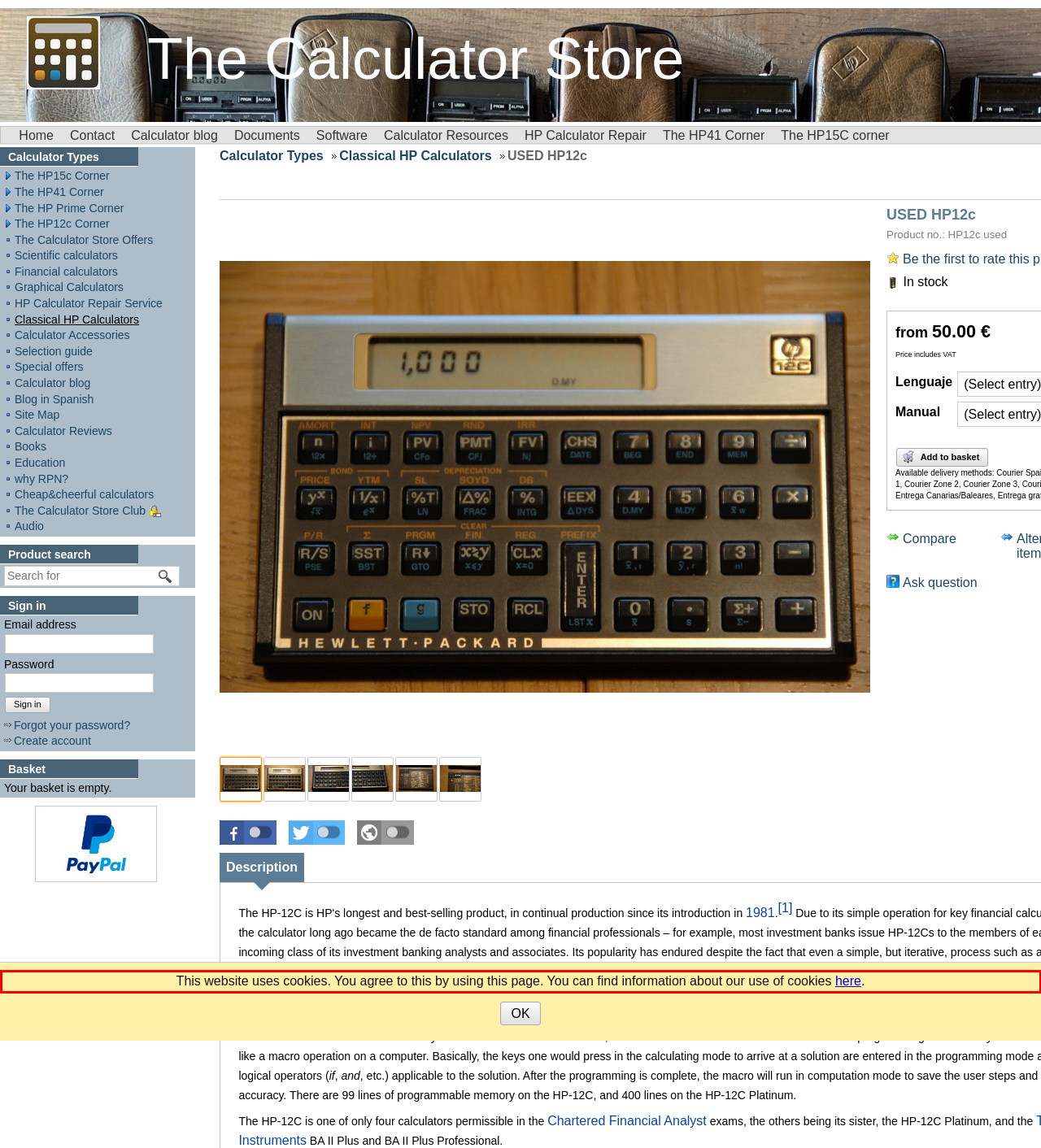With the given screenshot of a webpage, locate the red rectangle bounding box and extract the text content using OCR.

This website uses cookies. You agree to this by using this page. You can find information about our use of cookies here.